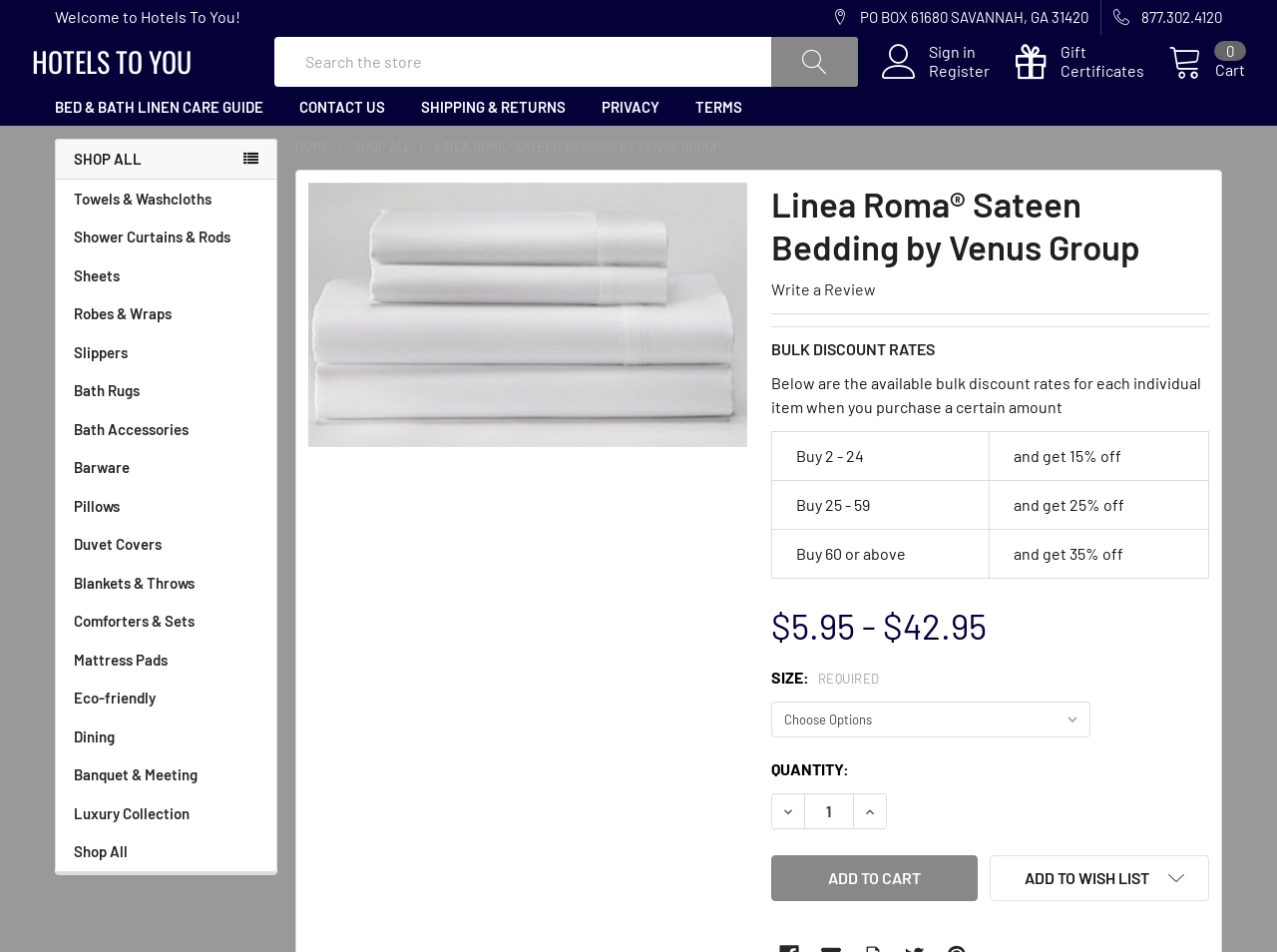Please find and generate the text of the main header of the webpage.

Linea Roma® Sateen Bedding by Venus Group